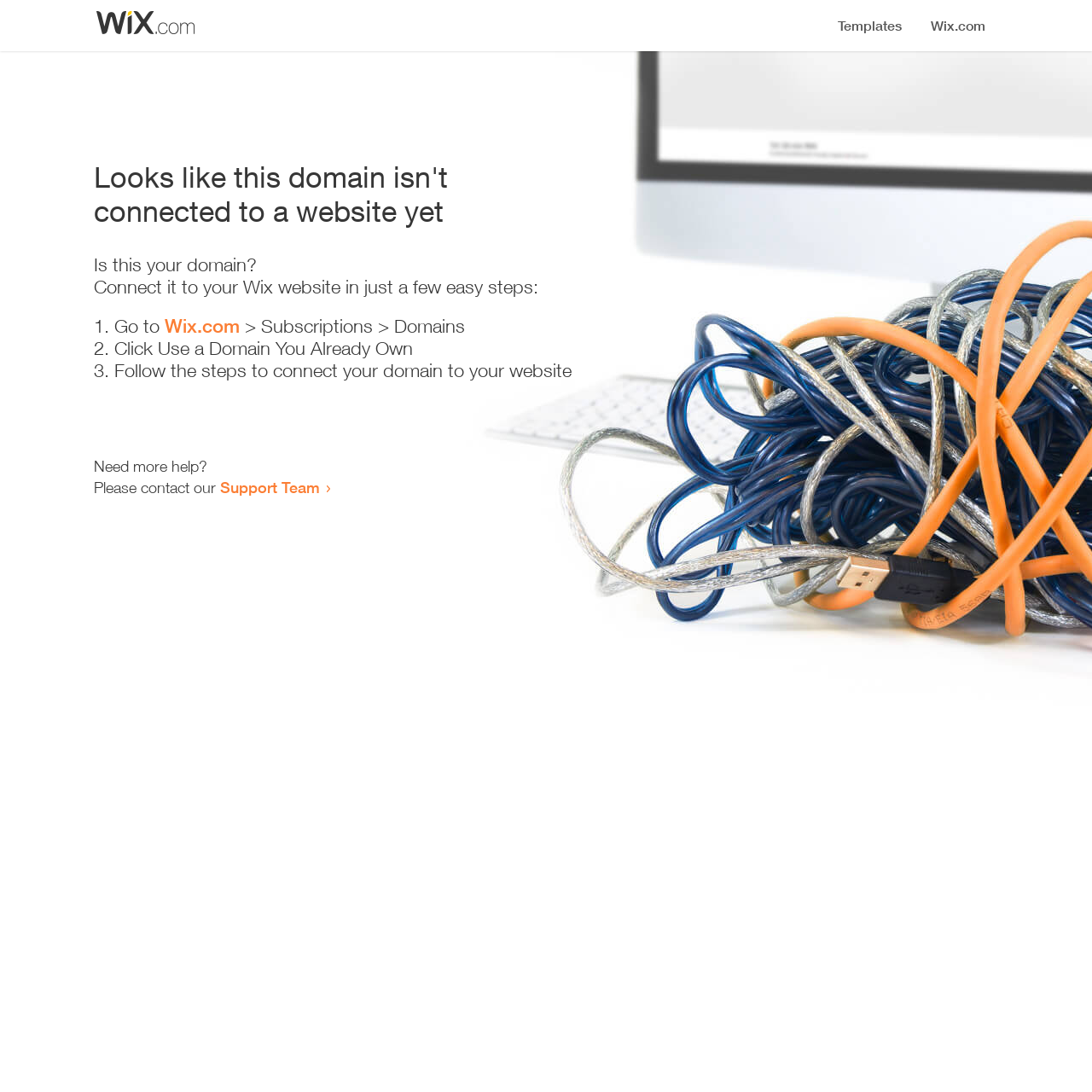From the screenshot, find the bounding box of the UI element matching this description: "Support Team". Supply the bounding box coordinates in the form [left, top, right, bottom], each a float between 0 and 1.

[0.202, 0.438, 0.293, 0.455]